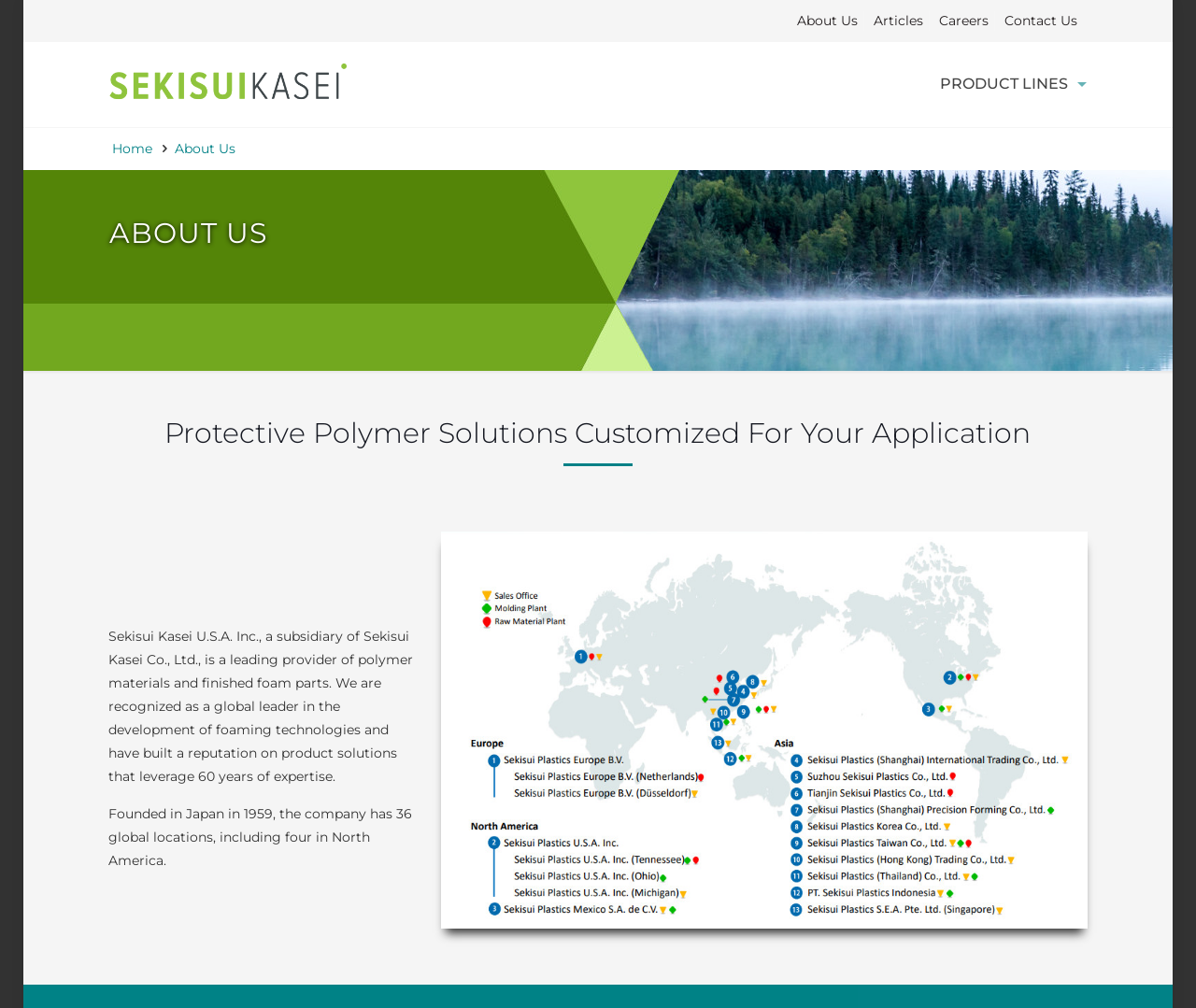What is the company name mentioned on the webpage?
Please look at the screenshot and answer using one word or phrase.

Sekisui Kasei U.S.A. Inc.